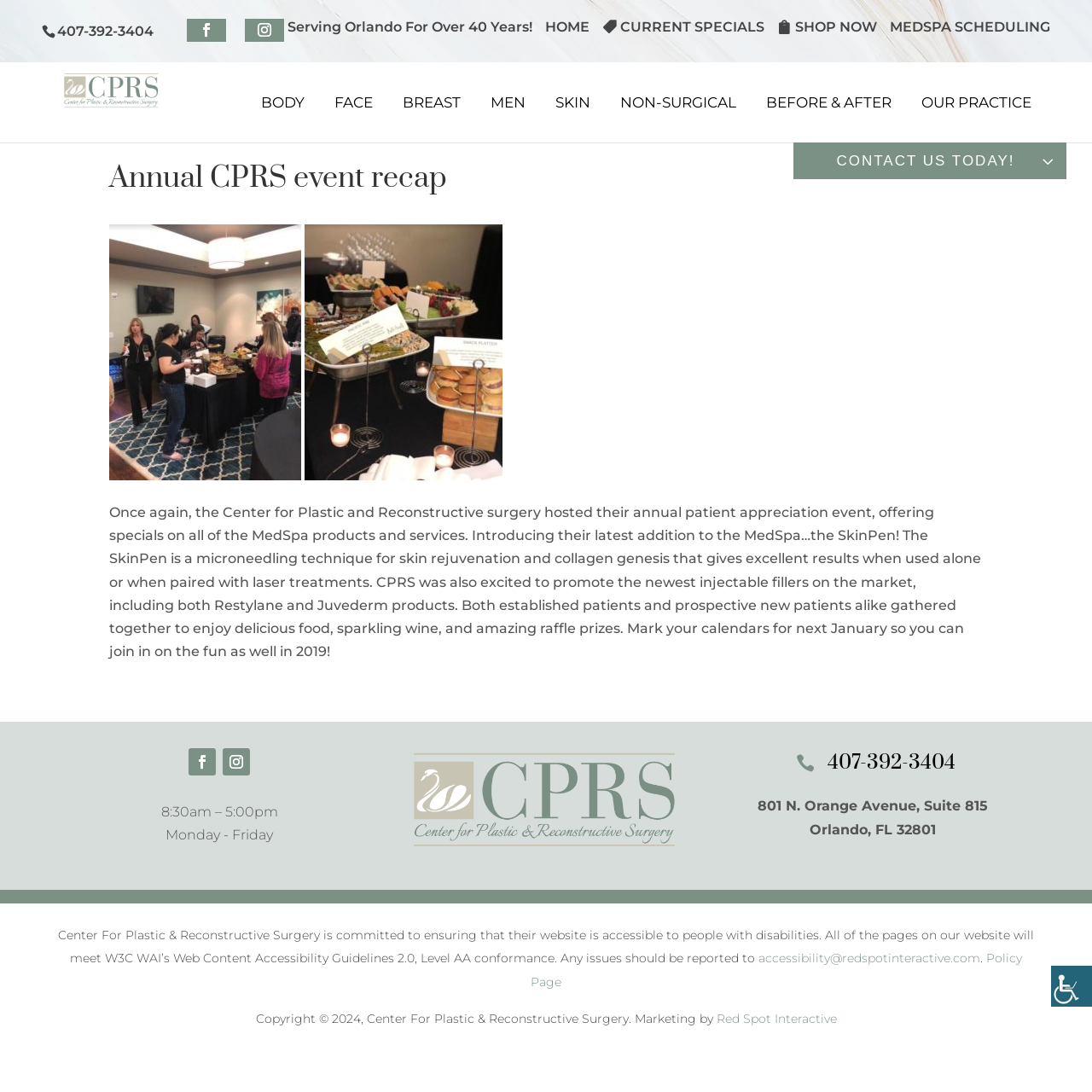Please identify the bounding box coordinates of the clickable area that will fulfill the following instruction: "Contact us". The coordinates should be in the format of four float numbers between 0 and 1, i.e., [left, top, right, bottom].

[0.733, 0.4, 0.97, 0.434]